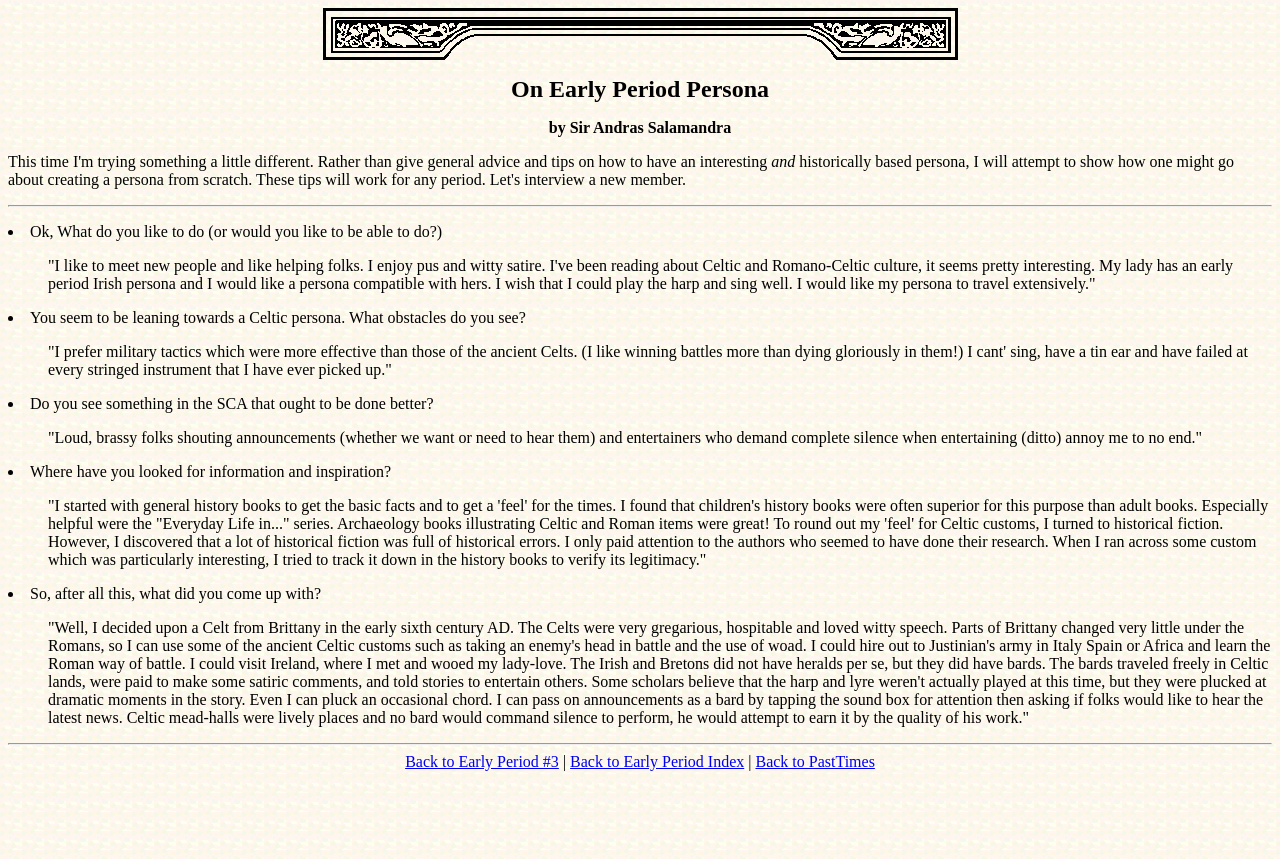What is the persona of the person's lady?
From the screenshot, provide a brief answer in one word or phrase.

Early period Irish